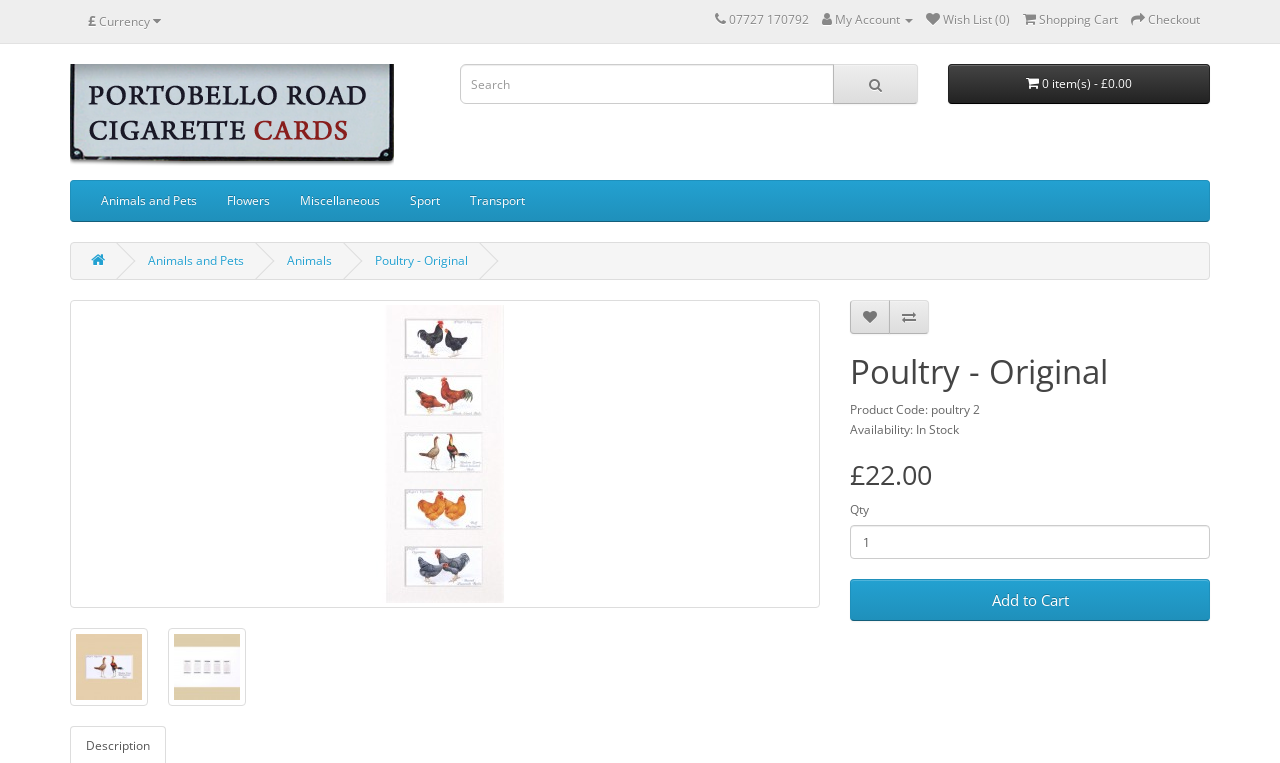What is the default quantity of the item?
Offer a detailed and exhaustive answer to the question.

The default quantity of the item is 1, which is displayed in the 'Qty' textbox on the product details section.